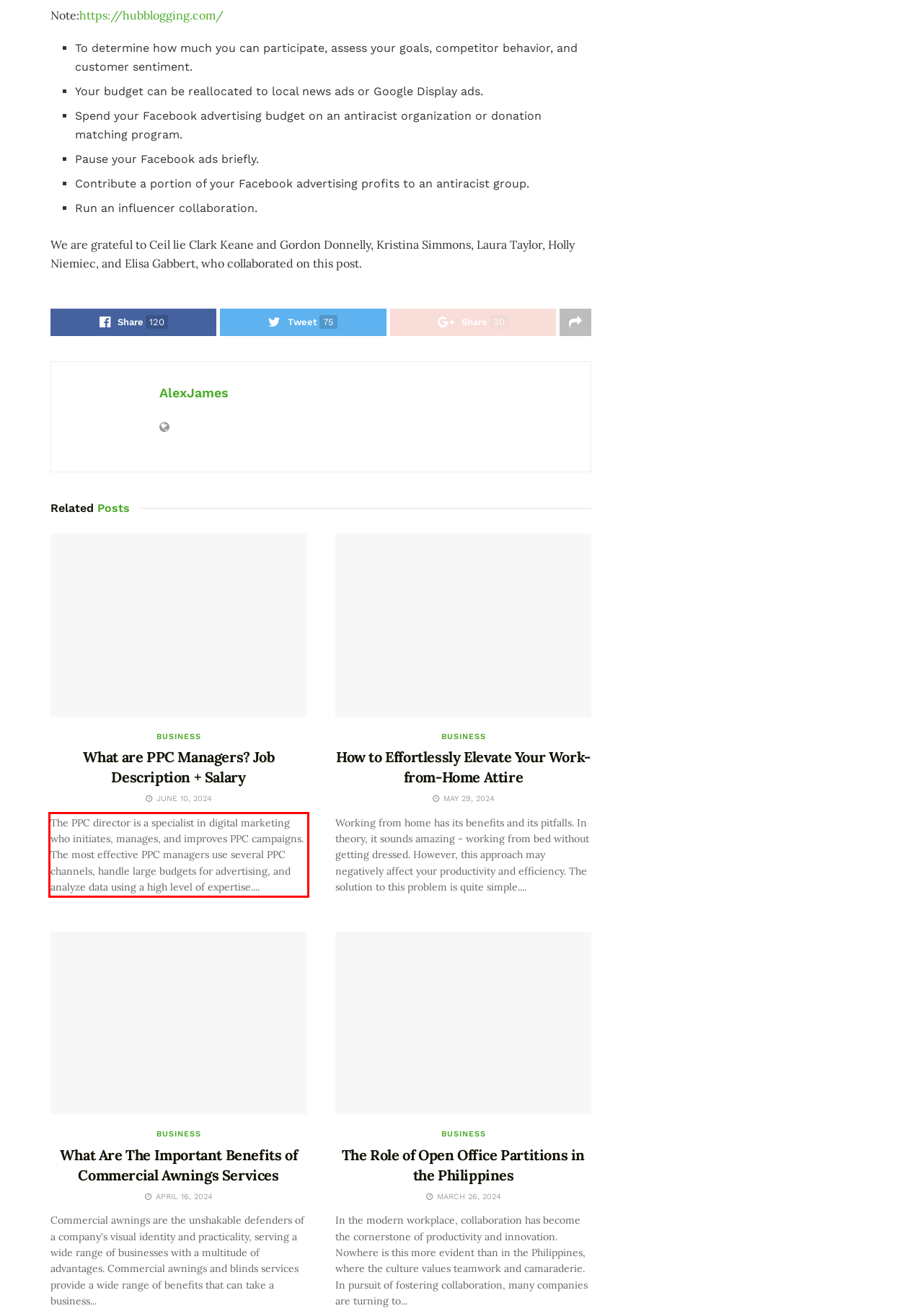Please examine the webpage screenshot containing a red bounding box and use OCR to recognize and output the text inside the red bounding box.

The PPC director is a specialist in digital marketing who initiates, manages, and improves PPC campaigns. The most effective PPC managers use several PPC channels, handle large budgets for advertising, and analyze data using a high level of expertise....